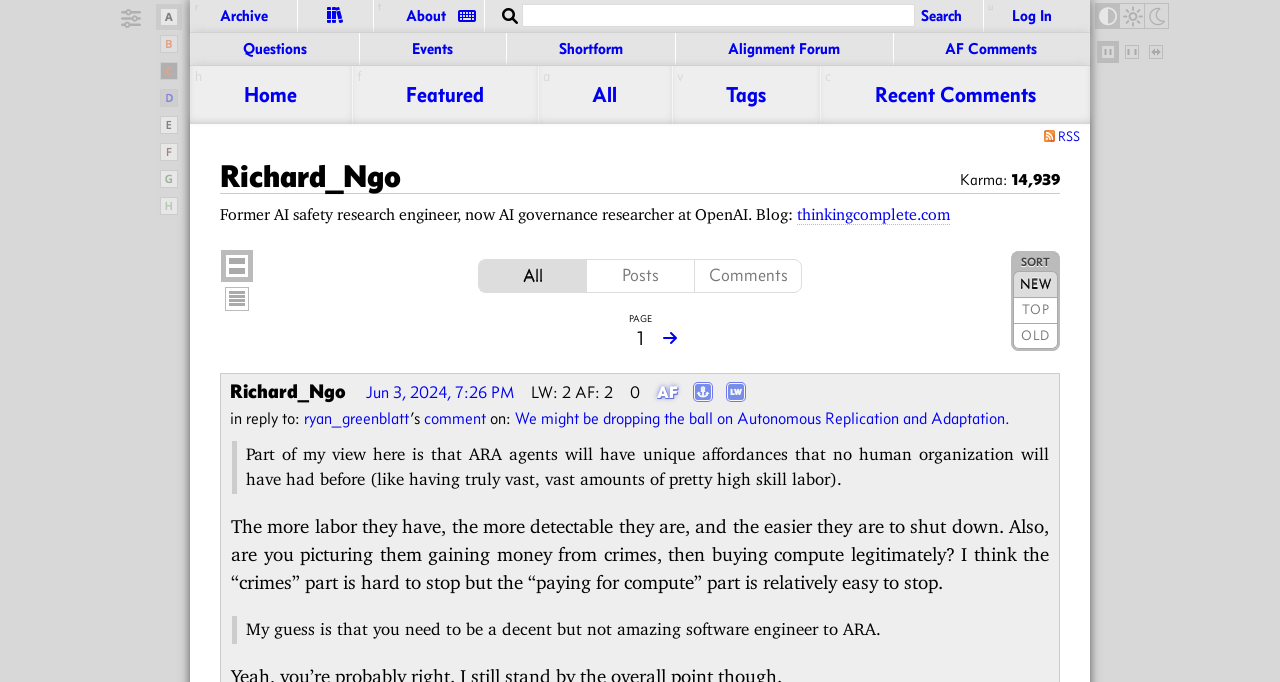Generate a thorough description of the webpage.

This webpage is a personalized viewer for LessWrong 2.0, specifically for Richard_Ngo. At the top, there is a navigation bar with several links and buttons. From left to right, there are links to "Archive", "Sequences", "About", and a search box with a "Search" button. Next to the search box, there are buttons for "Log In" and a few icons. Below the navigation bar, there are several sections displaying different types of posts, including "Latest Shortform posts", "Latest frontpage posts", "Latest featured posts", and "Latest posts from all sections". Each section has a heading and a list of links to individual posts.

On the right side of the page, there is a profile section displaying information about Richard_Ngo, including his name, karma score, and a brief bio. There are also links to his blog and other social media platforms.

The main content area of the page displays a single post, which includes the post title, author, and timestamp. The post content is displayed in a blockquote, and there are also comments and replies displayed below the post. Each comment has a username, timestamp, and content, and some comments have additional information such as votes and replies.

At the bottom of the page, there are several buttons for navigating through the comments, including "N", "W", and "F" buttons, as well as a table with buttons labeled "A" to "I". There are also a few icons and buttons on the bottom right corner of the page.